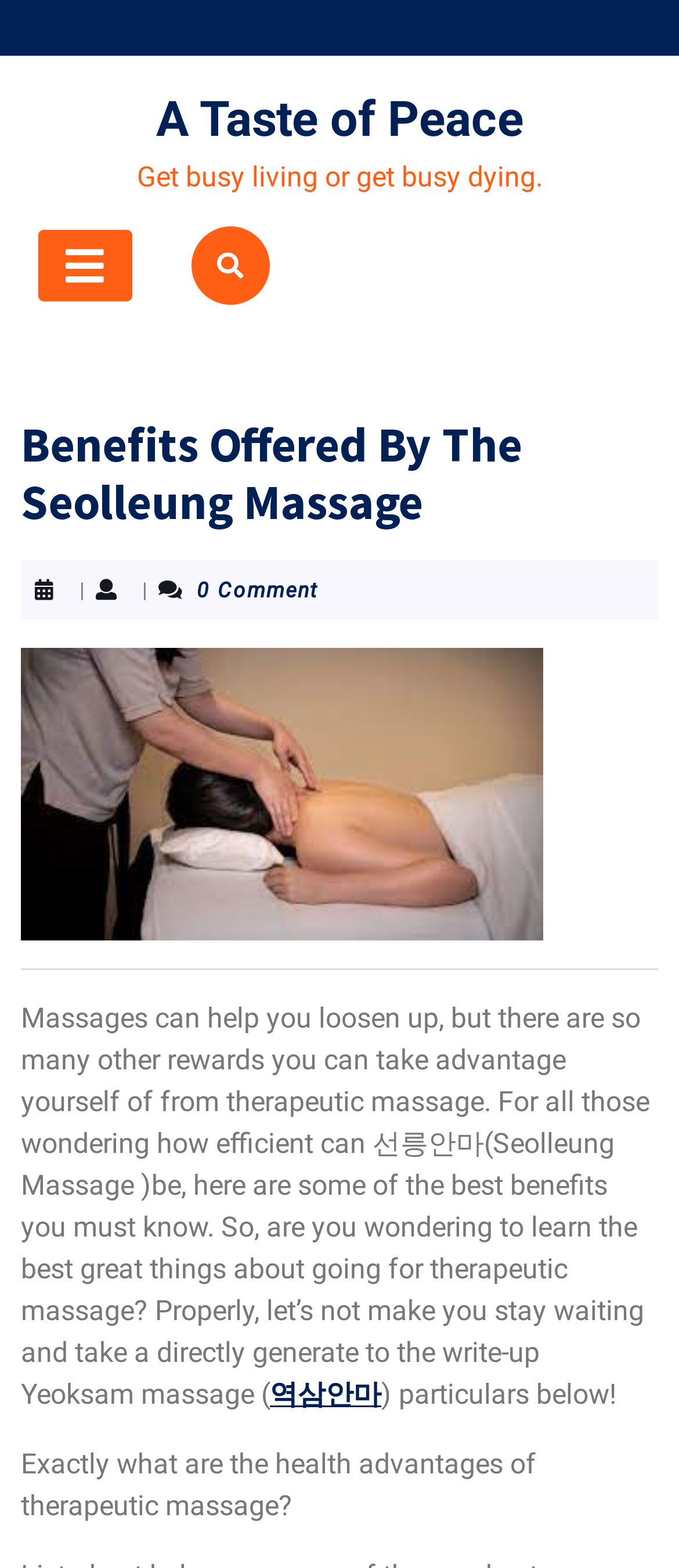Identify the bounding box for the described UI element. Provide the coordinates in (top-left x, top-left y, bottom-right x, bottom-right y) format with values ranging from 0 to 1: 역삼안마

[0.397, 0.878, 0.562, 0.899]